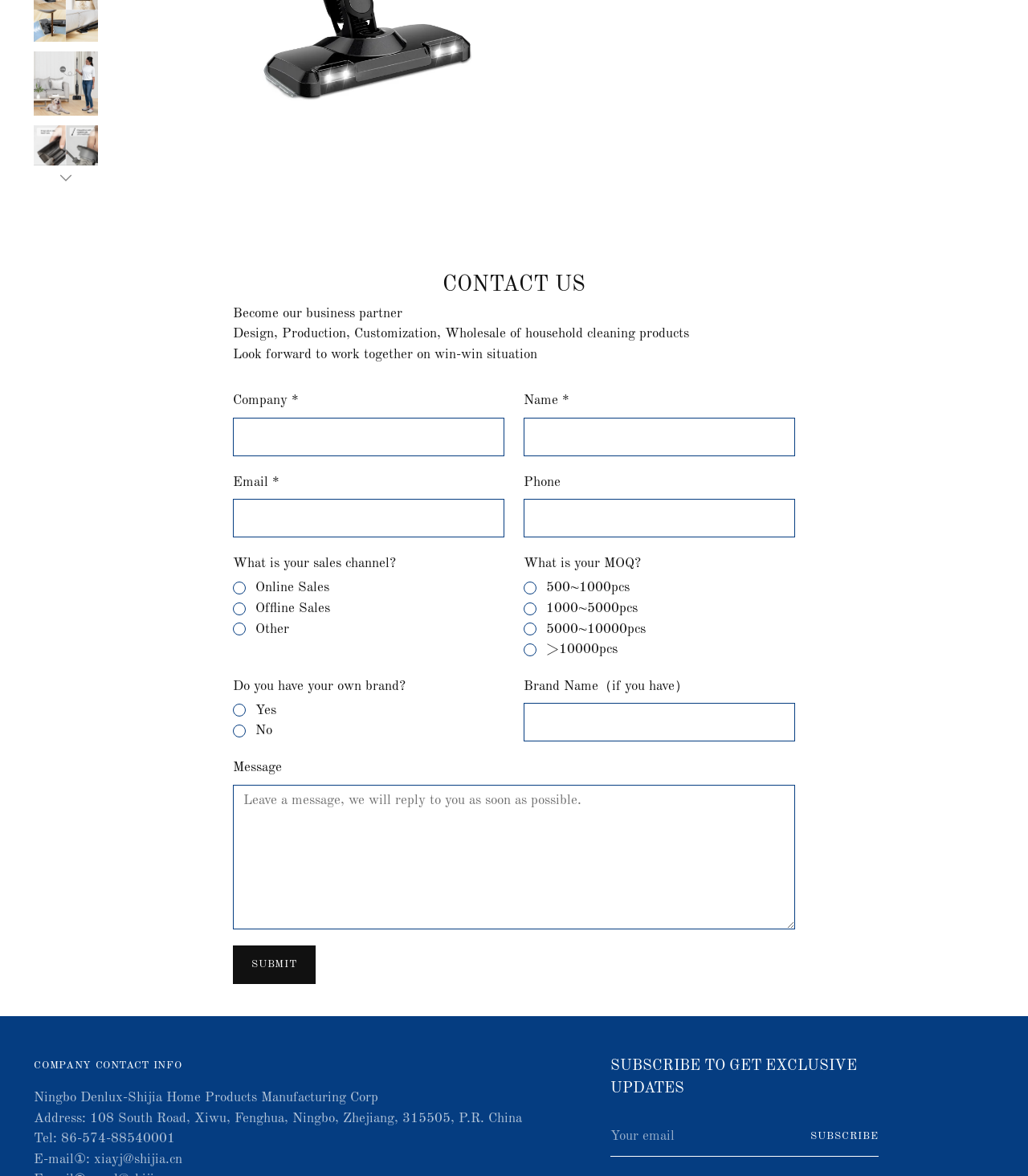Please locate the clickable area by providing the bounding box coordinates to follow this instruction: "Change image to image 6".

[0.033, 0.044, 0.095, 0.099]